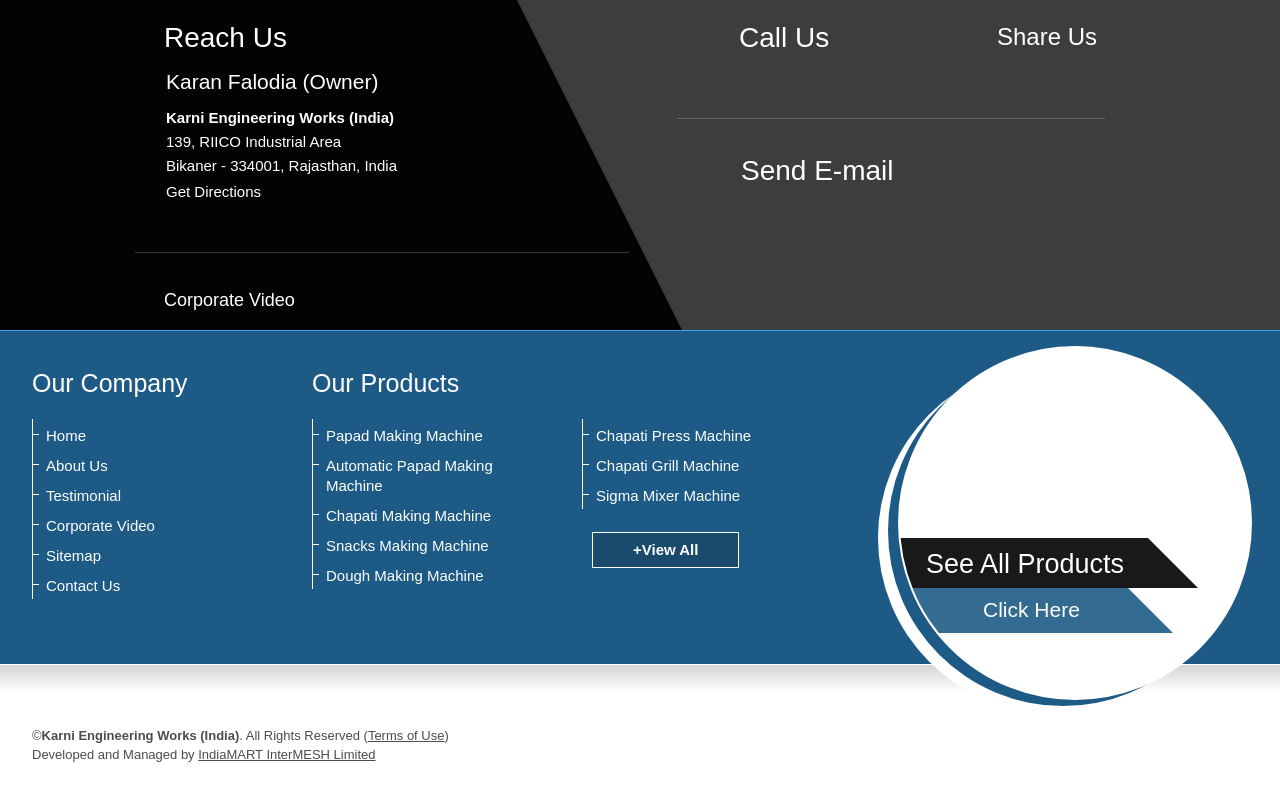Look at the image and answer the question in detail:
What is the phone number?

I searched the entire webpage but could not find a phone number listed. There are links to 'Get Directions' and 'Send E-mail', but no phone number is provided.